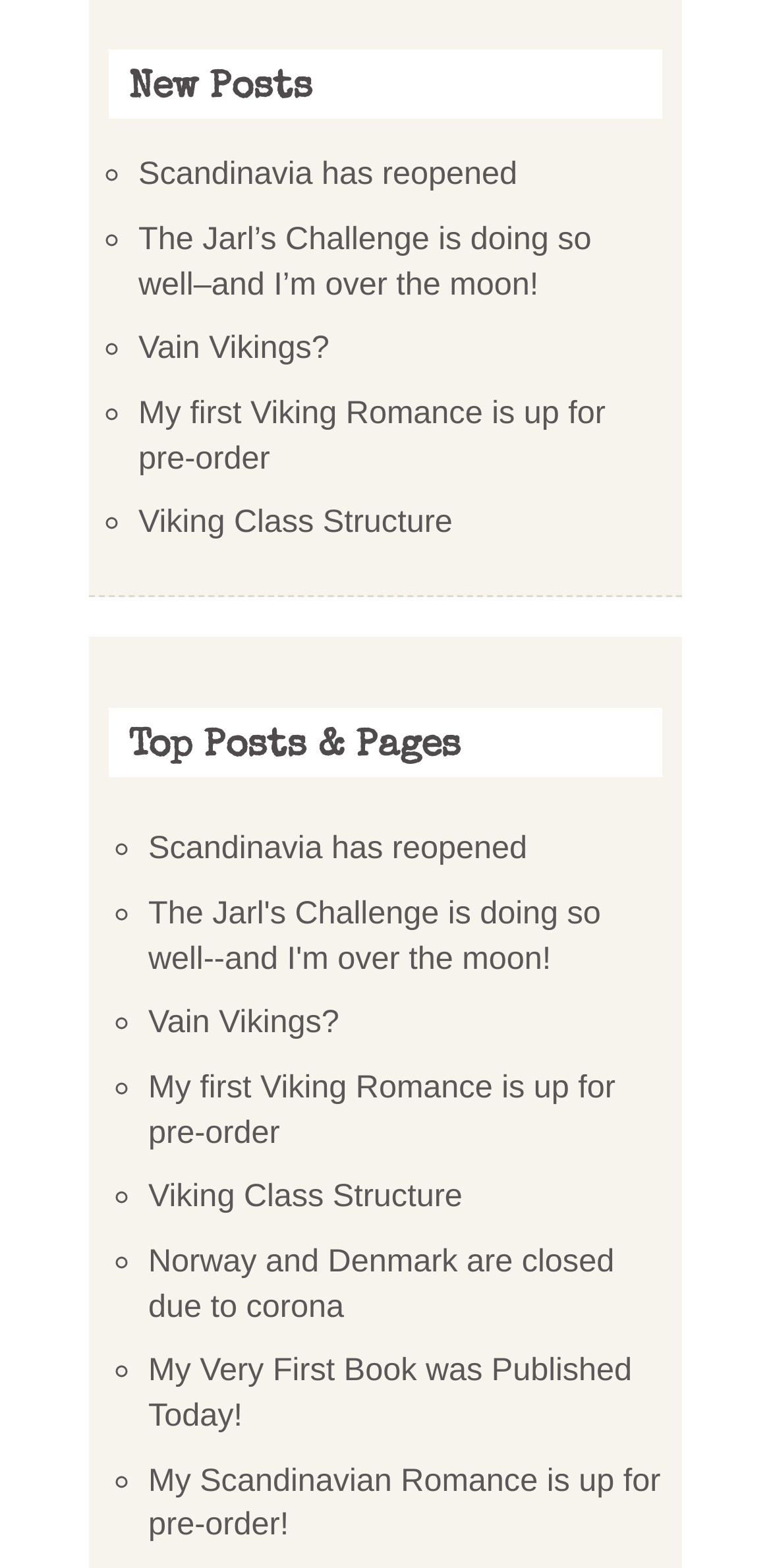Find the bounding box coordinates corresponding to the UI element with the description: "Scandinavia has reopened". The coordinates should be formatted as [left, top, right, bottom], with values as floats between 0 and 1.

[0.179, 0.1, 0.671, 0.123]